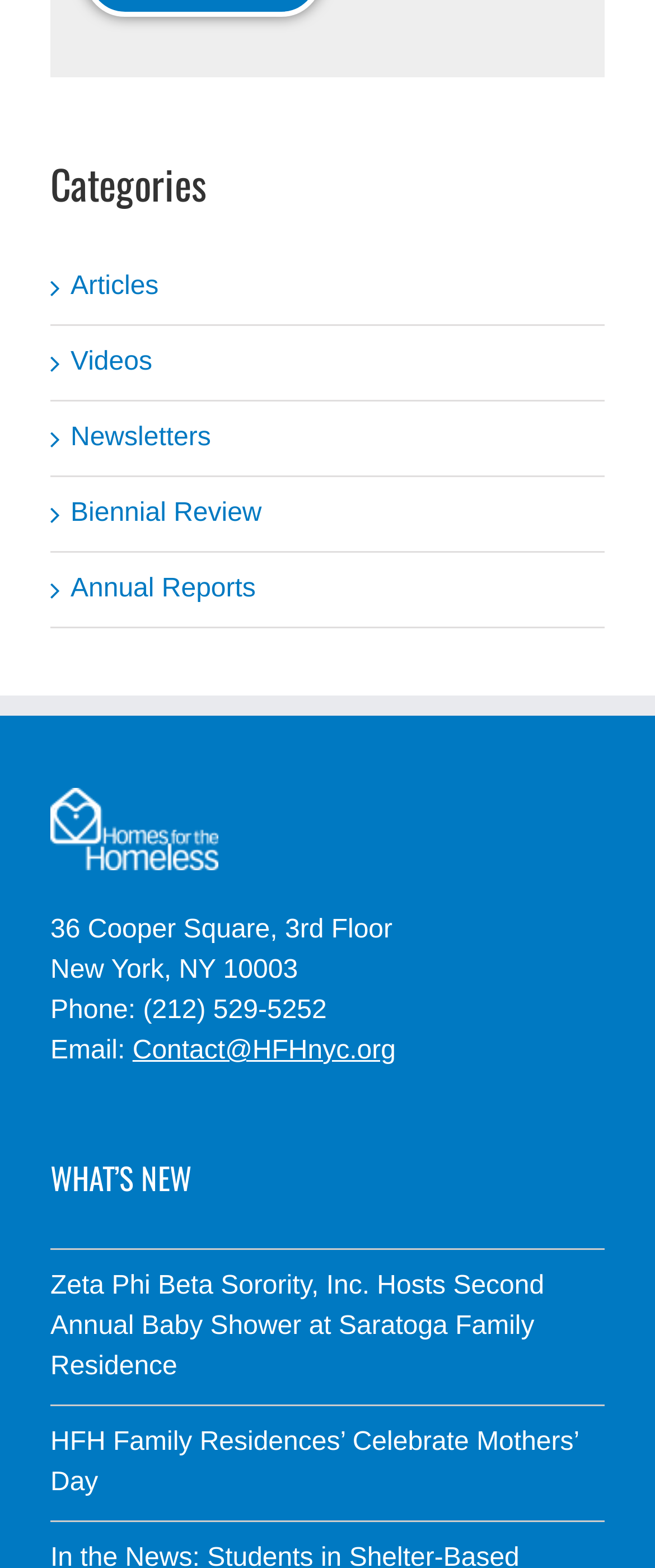Answer this question using a single word or a brief phrase:
What is the phone number of HFHnyc?

(212) 529-5252